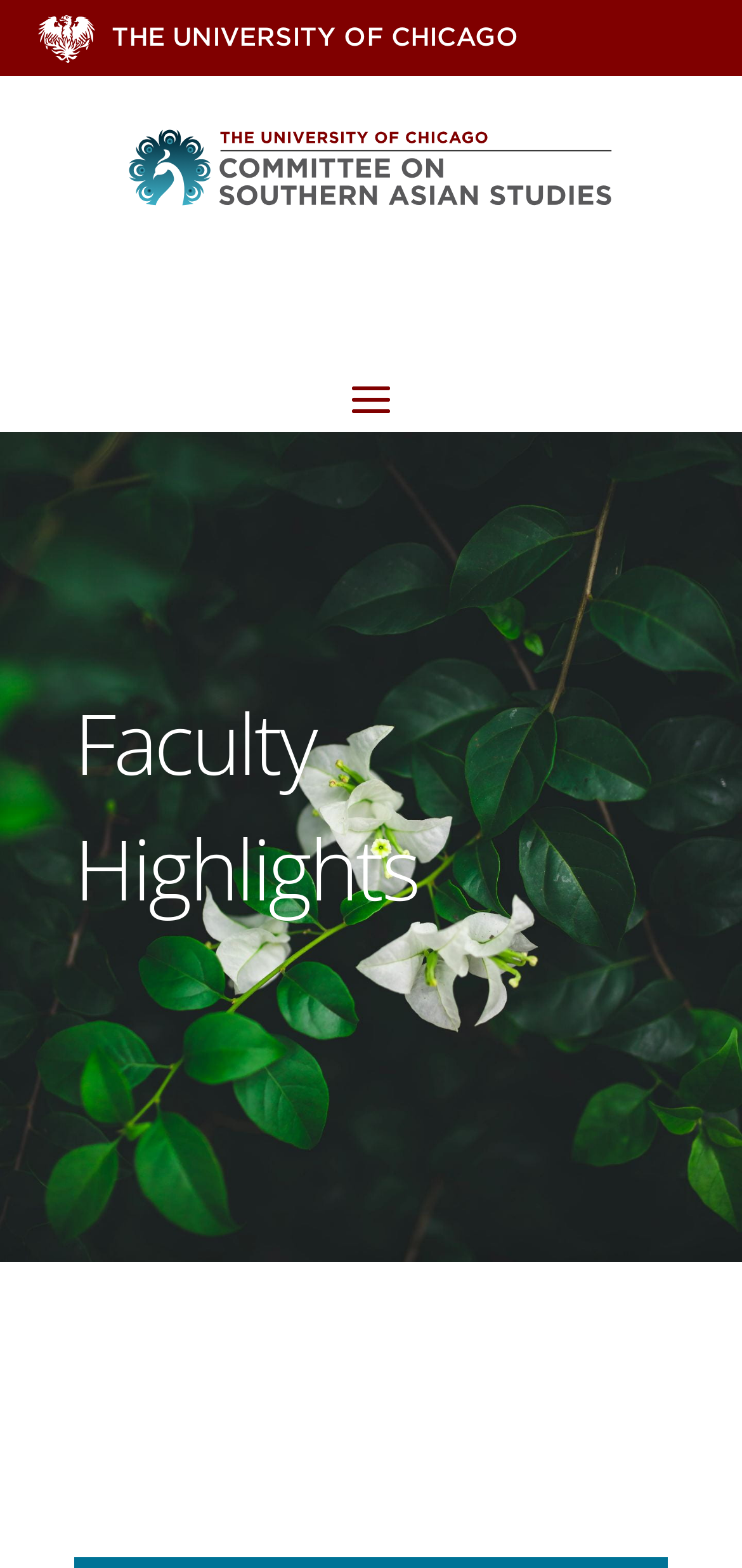Please give a short response to the question using one word or a phrase:
What is the name of the university?

The University of Chicago